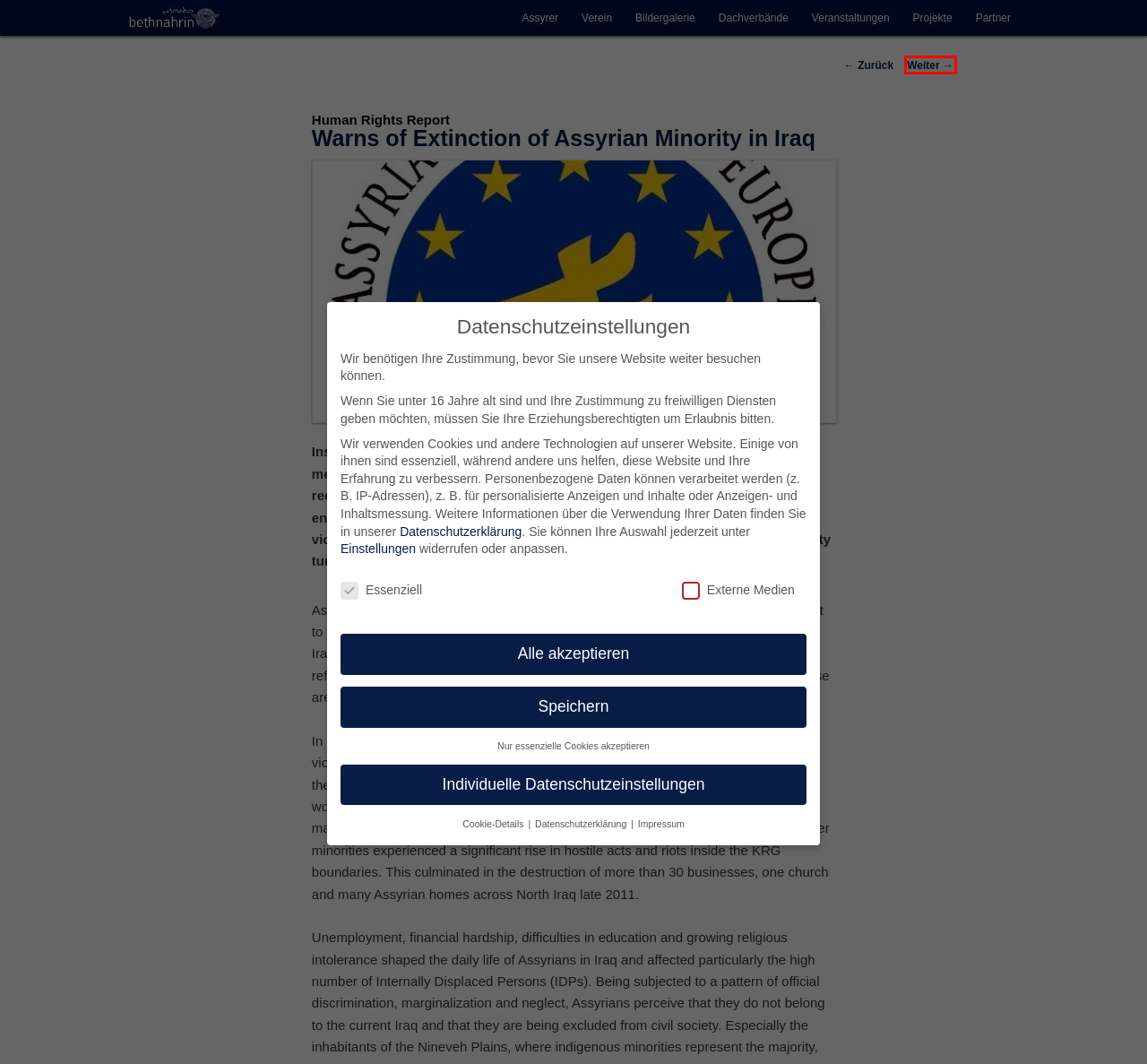Review the screenshot of a webpage that includes a red bounding box. Choose the webpage description that best matches the new webpage displayed after clicking the element within the bounding box. Here are the candidates:
A. Datenschutz - Bethnahrin
B. Verein - Bethnahrin
C. 300 Menschen protestieren gegen Christenverfolgung - Bethnahrin
D. Veranstaltungen - Bethnahrin
E. Assyrer - Bethnahrin
F. Projekte - Bethnahrin
G. Freilassung von Yaqob Hanna Chamoun und Pierre Tano - Bethnahrin
H. Bethnahrin - Assyrische Community und Newsportal

C